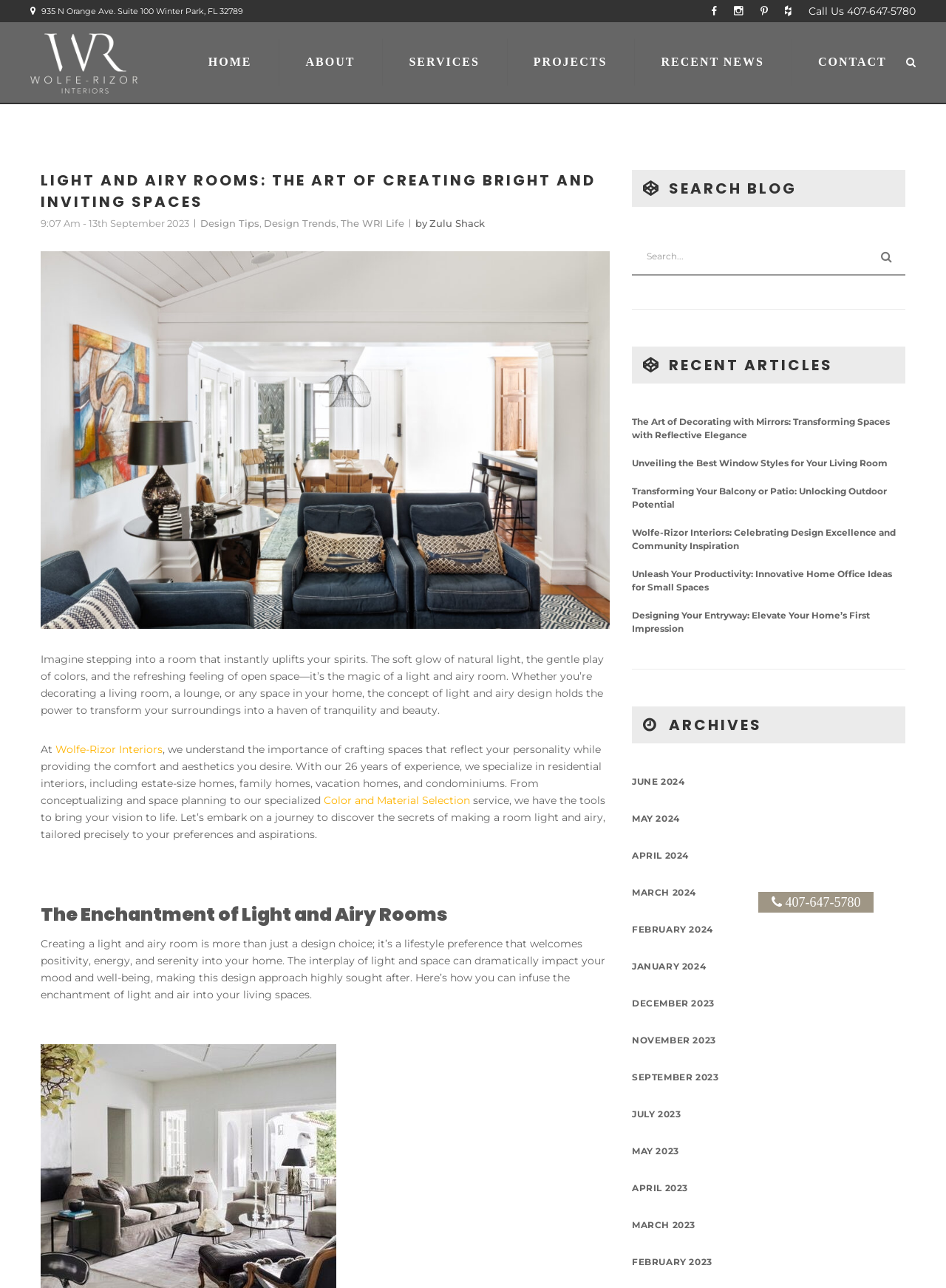Identify the bounding box for the UI element described as: "May 2024". Ensure the coordinates are four float numbers between 0 and 1, formatted as [left, top, right, bottom].

[0.668, 0.625, 0.957, 0.647]